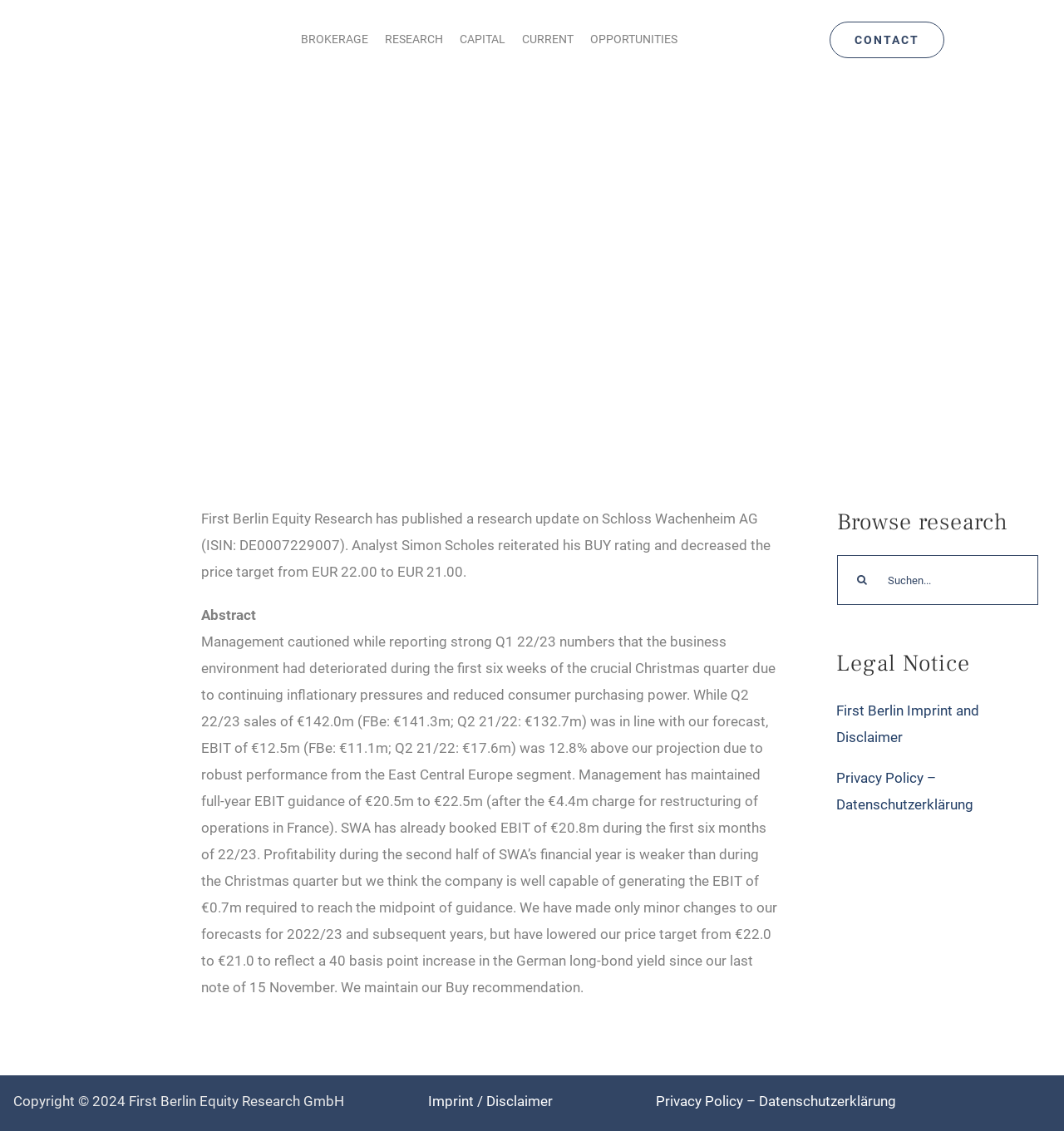Determine the bounding box coordinates of the element's region needed to click to follow the instruction: "Click the logo". Provide these coordinates as four float numbers between 0 and 1, formatted as [left, top, right, bottom].

[0.031, 0.019, 0.238, 0.034]